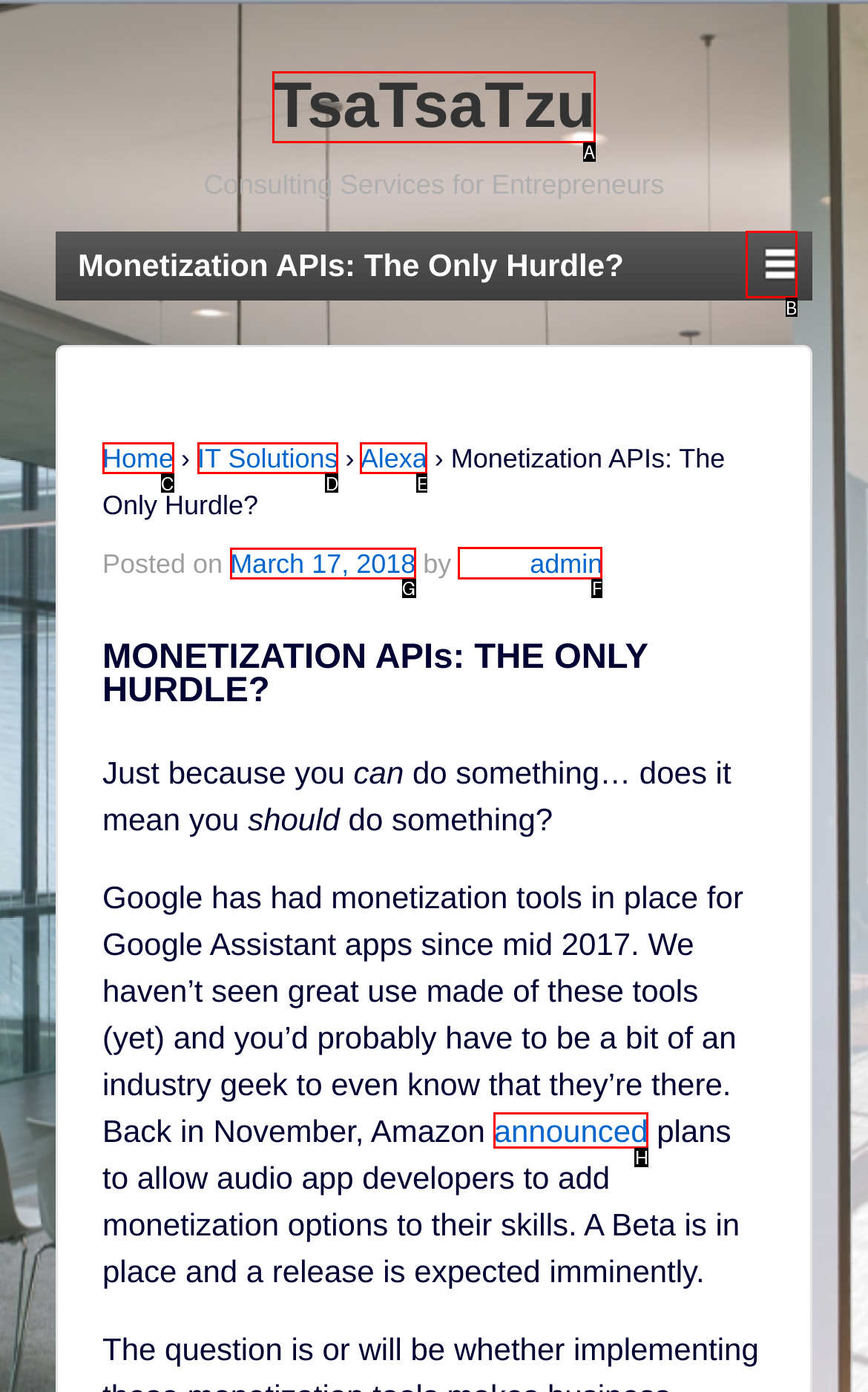From the given options, choose the one to complete the task: View the admin profile
Indicate the letter of the correct option.

F